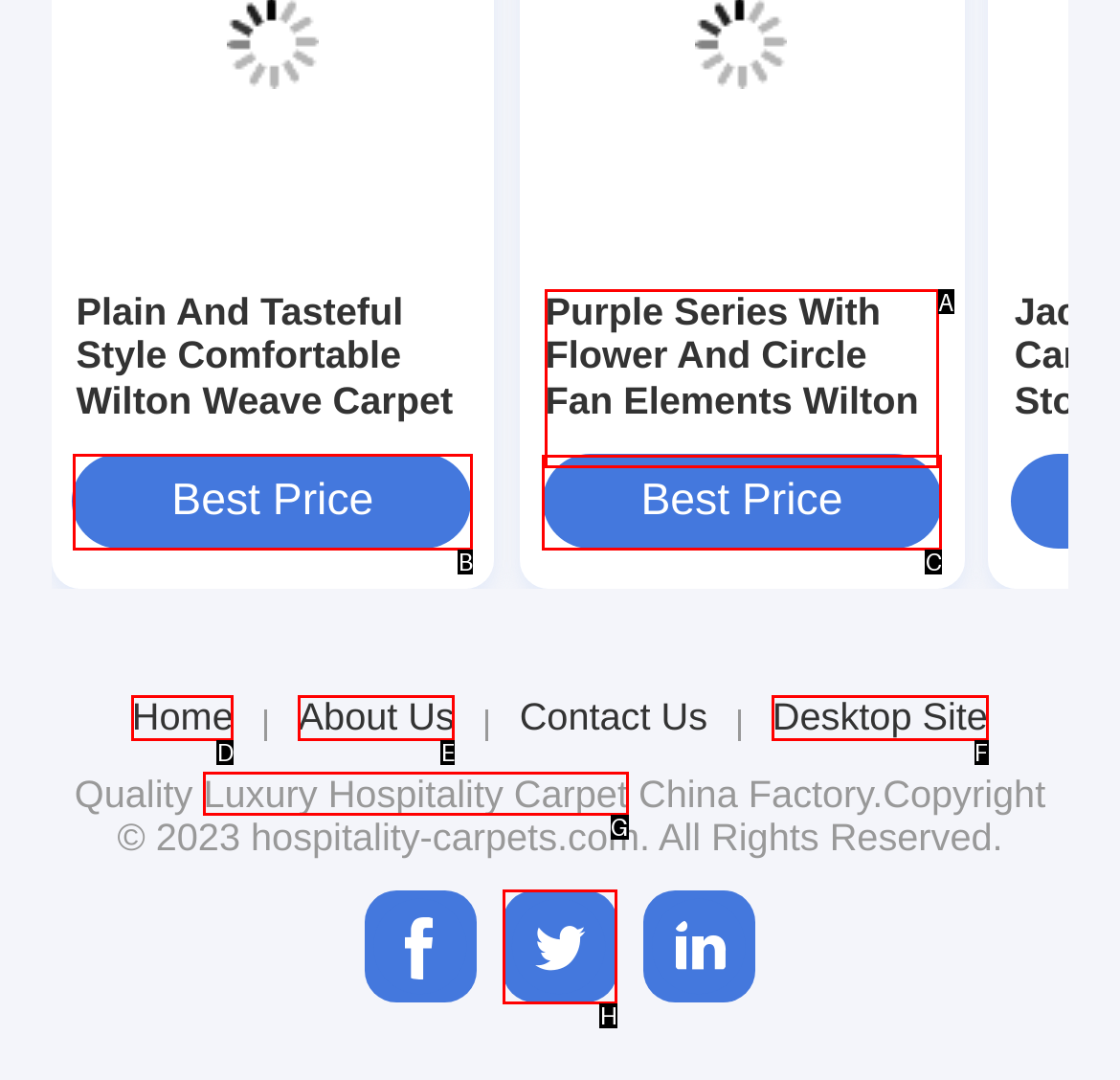Select the letter of the UI element that matches this task: Check Best Price
Provide the answer as the letter of the correct choice.

B